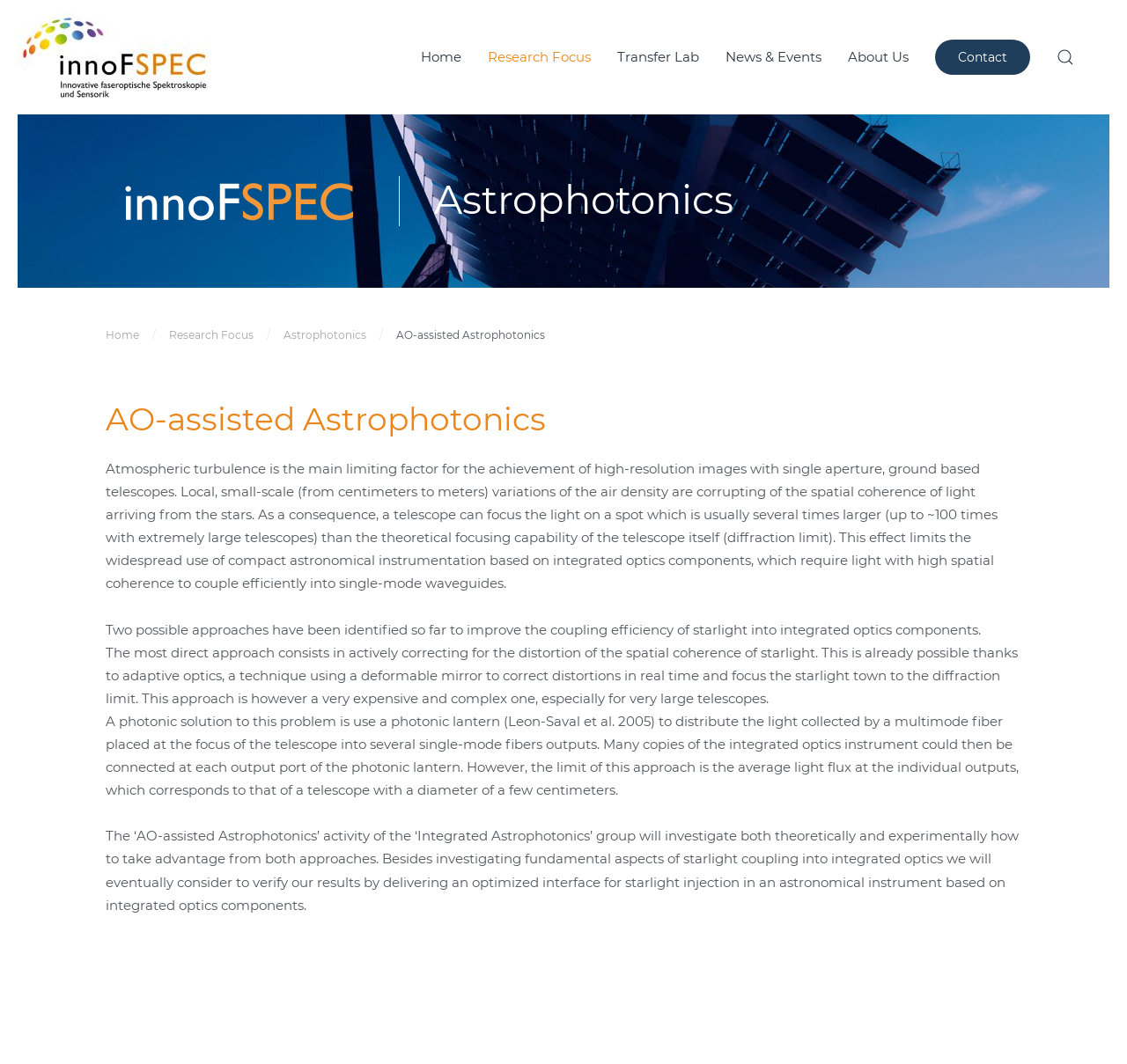Determine the bounding box for the UI element as described: "News & Events". The coordinates should be represented as four float numbers between 0 and 1, formatted as [left, top, right, bottom].

[0.632, 0.0, 0.741, 0.108]